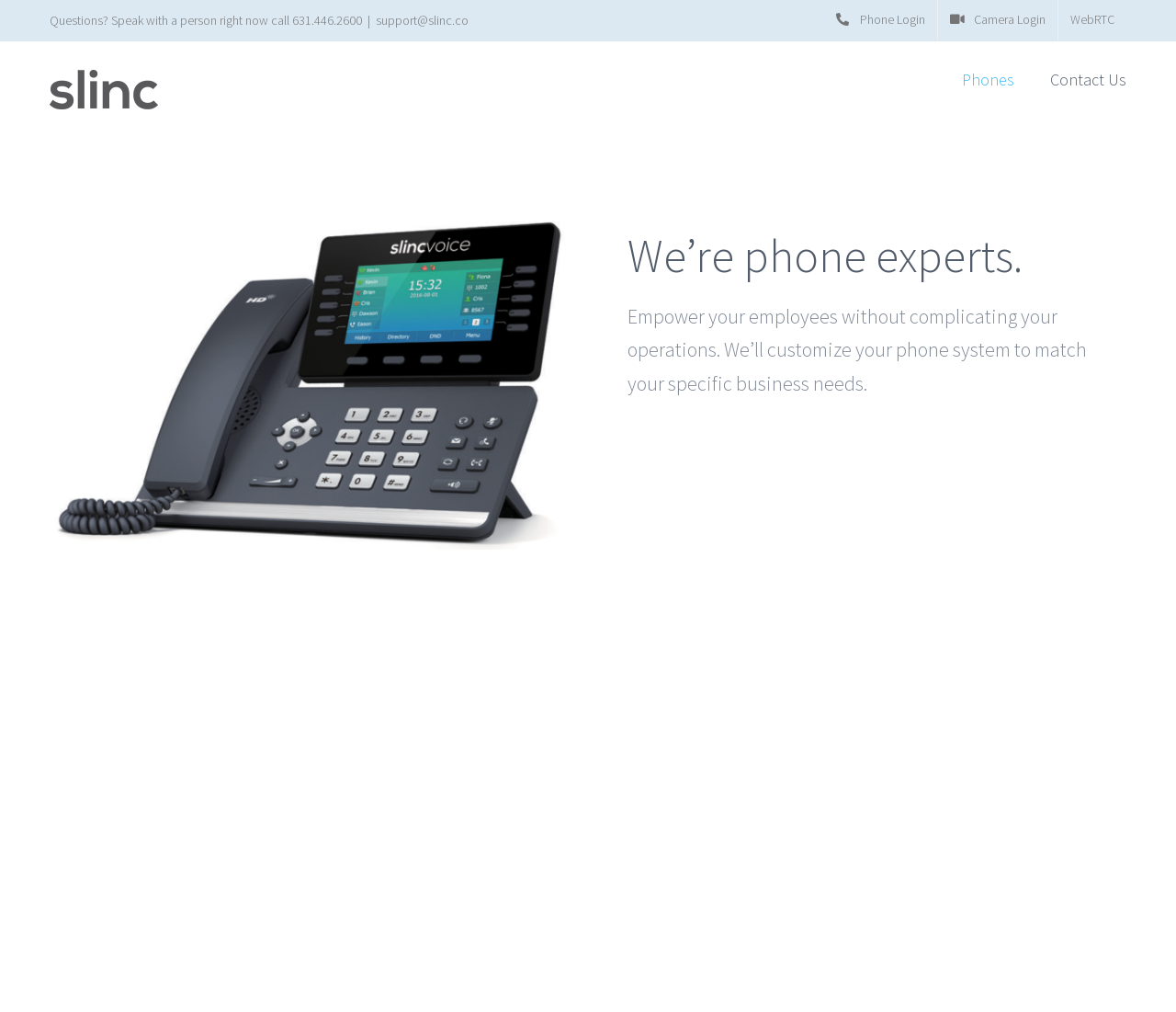How can I login to my phone account?
Please describe in detail the information shown in the image to answer the question.

I found the login option by looking at the secondary menu at the top of the webpage, where there is a link that says 'Phone Login'.